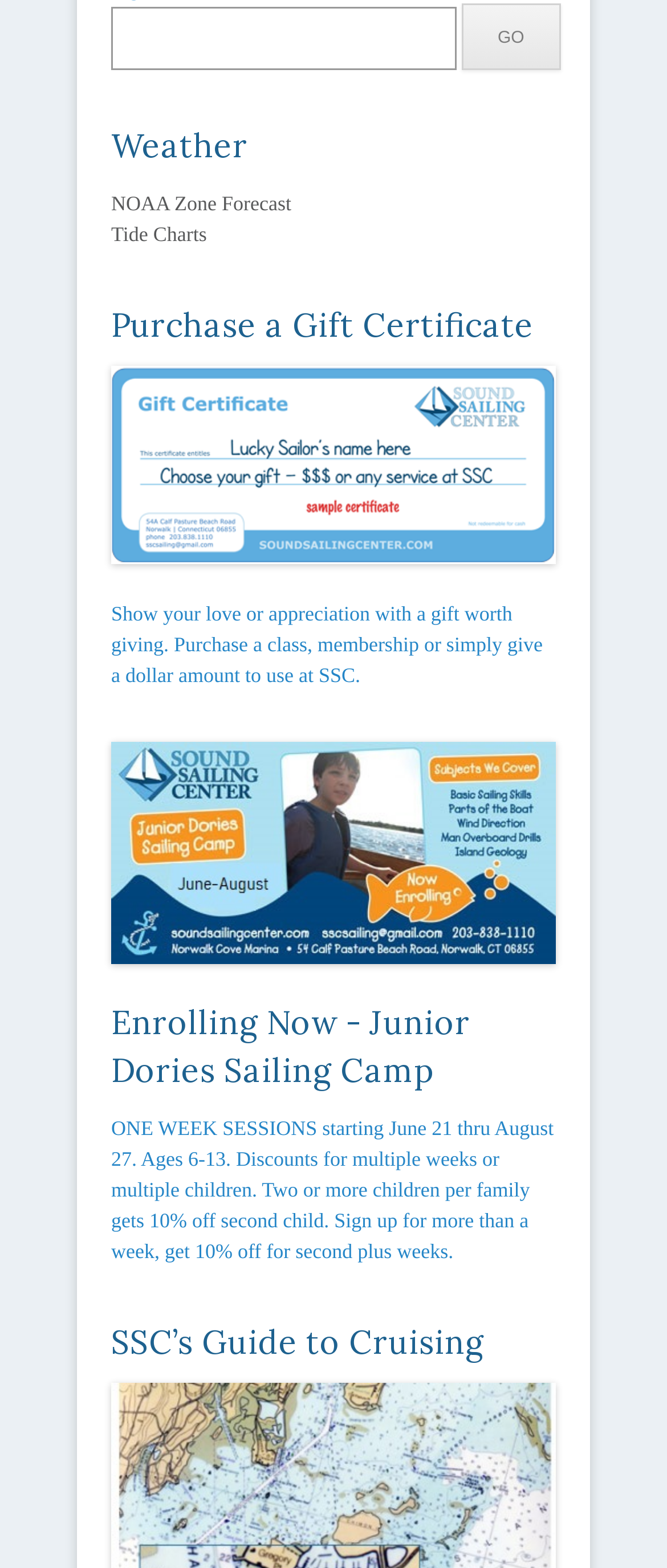Can you find the bounding box coordinates of the area I should click to execute the following instruction: "click GO"?

[0.692, 0.003, 0.84, 0.045]